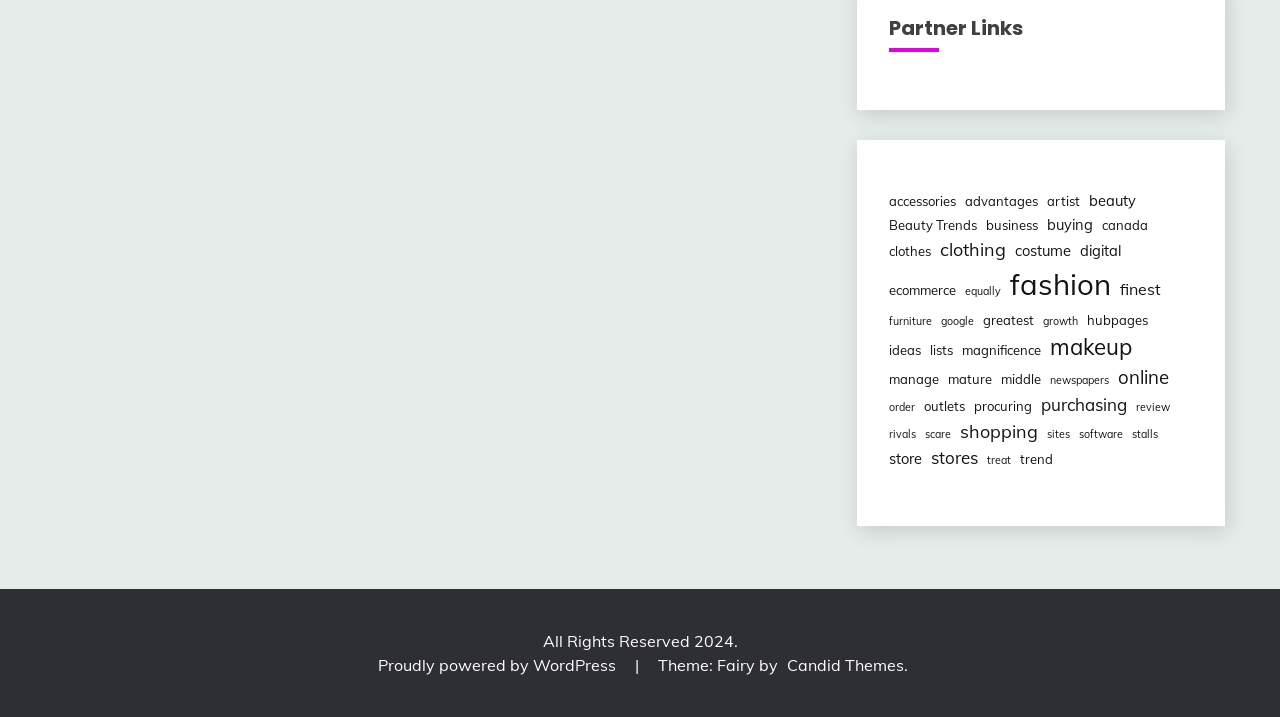Locate the bounding box coordinates of the area to click to fulfill this instruction: "explore 'beauty trends'". The bounding box should be presented as four float numbers between 0 and 1, in the order [left, top, right, bottom].

[0.694, 0.301, 0.763, 0.328]